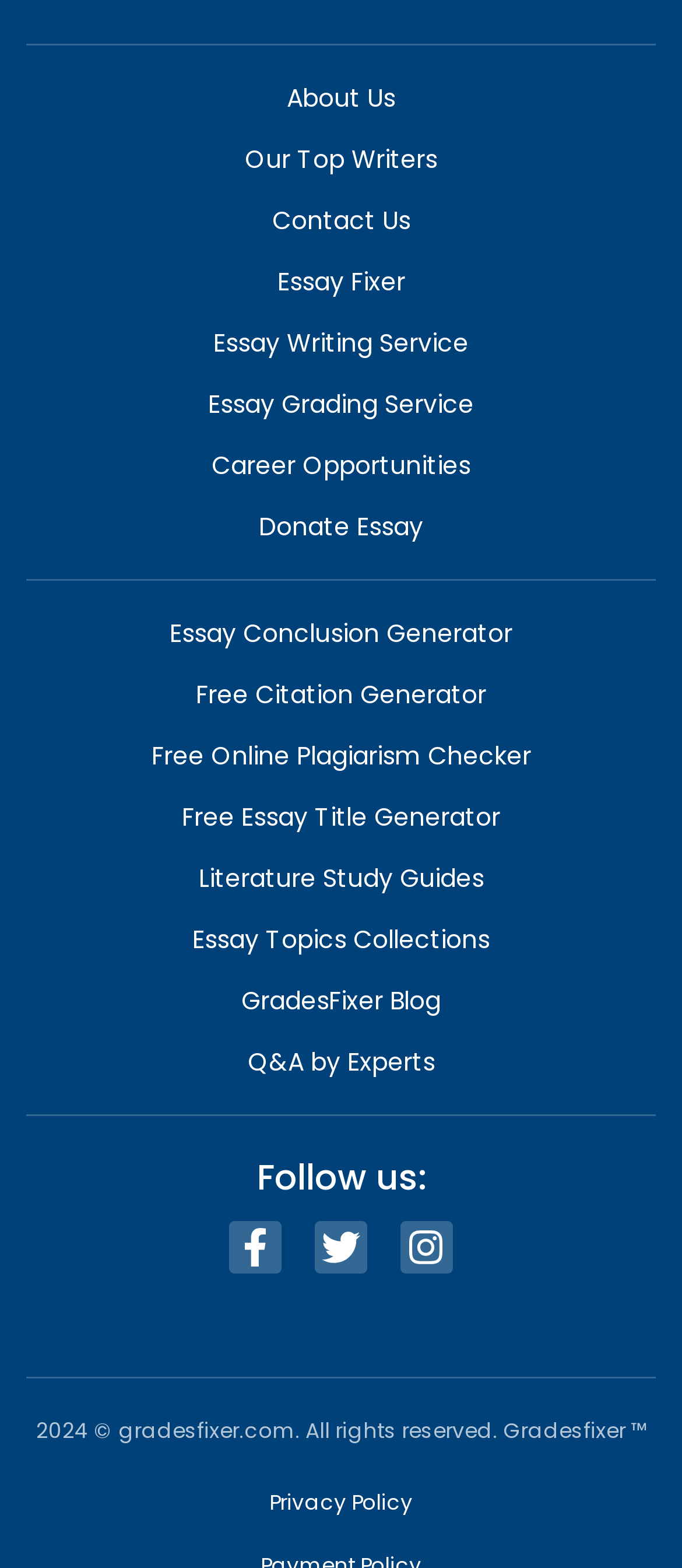What type of content is available on the 'Literature Study Guides' page?
Answer briefly with a single word or phrase based on the image.

Study guides